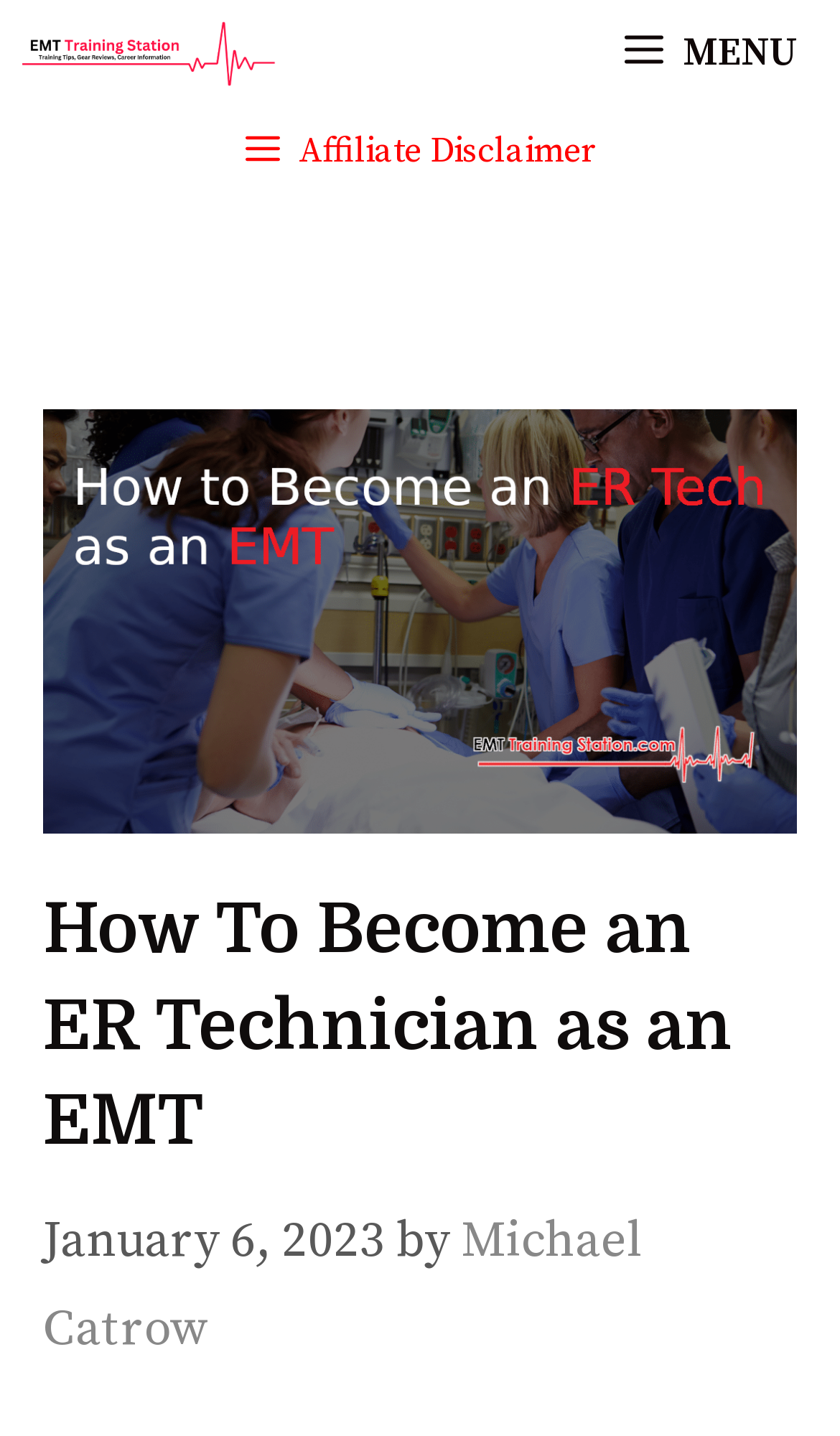What is the date of the article?
Provide a detailed and well-explained answer to the question.

The date of the article is located below the main heading, with a bounding box of [0.051, 0.843, 0.459, 0.886]. It is a static text element that displays the date 'January 6, 2023'.